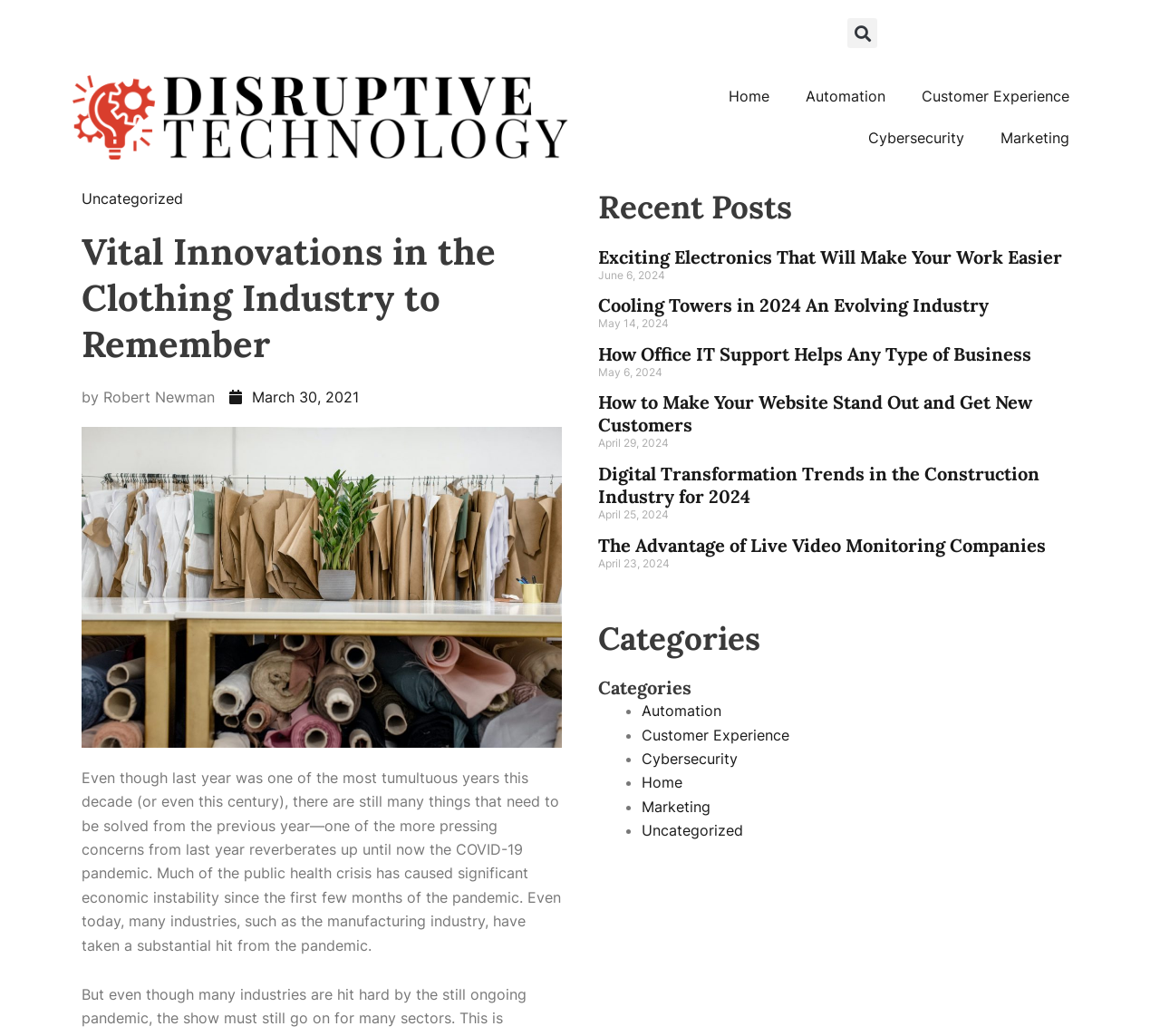Generate an in-depth caption that captures all aspects of the webpage.

The webpage appears to be a blog or article page focused on the topic of technology and innovation. At the top, there is a search bar with a "Search" button, accompanied by a series of links to different categories, including "Home", "Automation", "Customer Experience", "Cybersecurity", and "Marketing". 

Below the search bar, there is a heading that reads "Vital Innovations in the Clothing Industry to Remember", followed by the author's name, "Robert Newman", and the date "March 30, 2021". 

To the right of the heading, there is an image related to the clothing industry. 

The main content of the page is an article discussing the impact of the COVID-19 pandemic on the manufacturing industry, particularly the clothing and apparel industry. The article highlights the need for innovation and development in this sector.

Below the article, there is a section titled "Recent Posts", which features a list of four articles with headings, links, and dates. The articles appear to be related to technology and innovation, with topics such as electronics, cooling towers, office IT support, and digital transformation in the construction industry.

To the right of the "Recent Posts" section, there is a list of categories, including "Automation", "Customer Experience", "Cybersecurity", "Home", "Marketing", and "Uncategorized", each with a bullet point and a link.